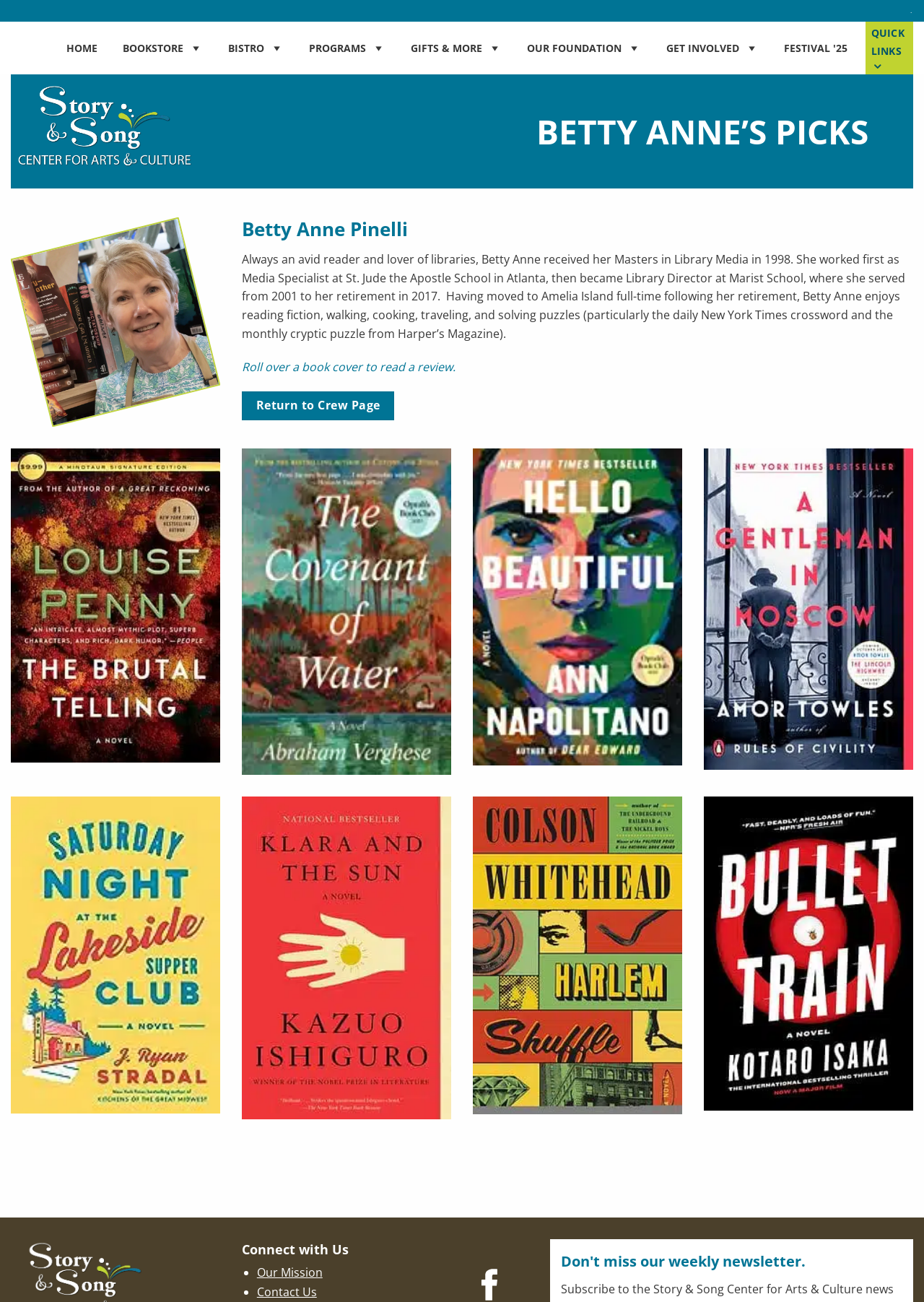Specify the bounding box coordinates of the area to click in order to execute this command: 'Click on HOME'. The coordinates should consist of four float numbers ranging from 0 to 1, and should be formatted as [left, top, right, bottom].

[0.064, 0.026, 0.113, 0.048]